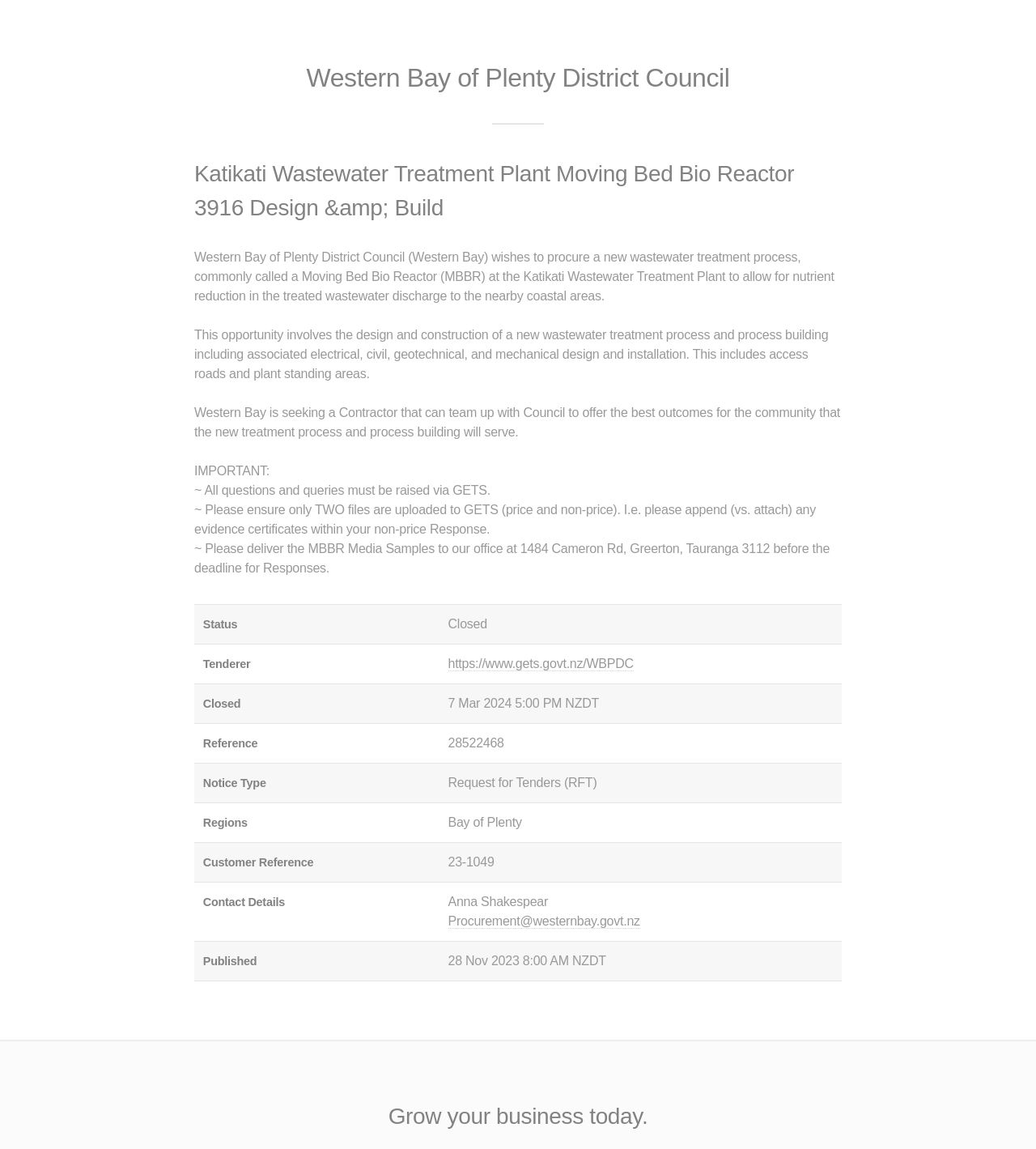Using the description "https://www.gets.govt.nz/WBPDC", locate and provide the bounding box of the UI element.

[0.432, 0.572, 0.612, 0.584]